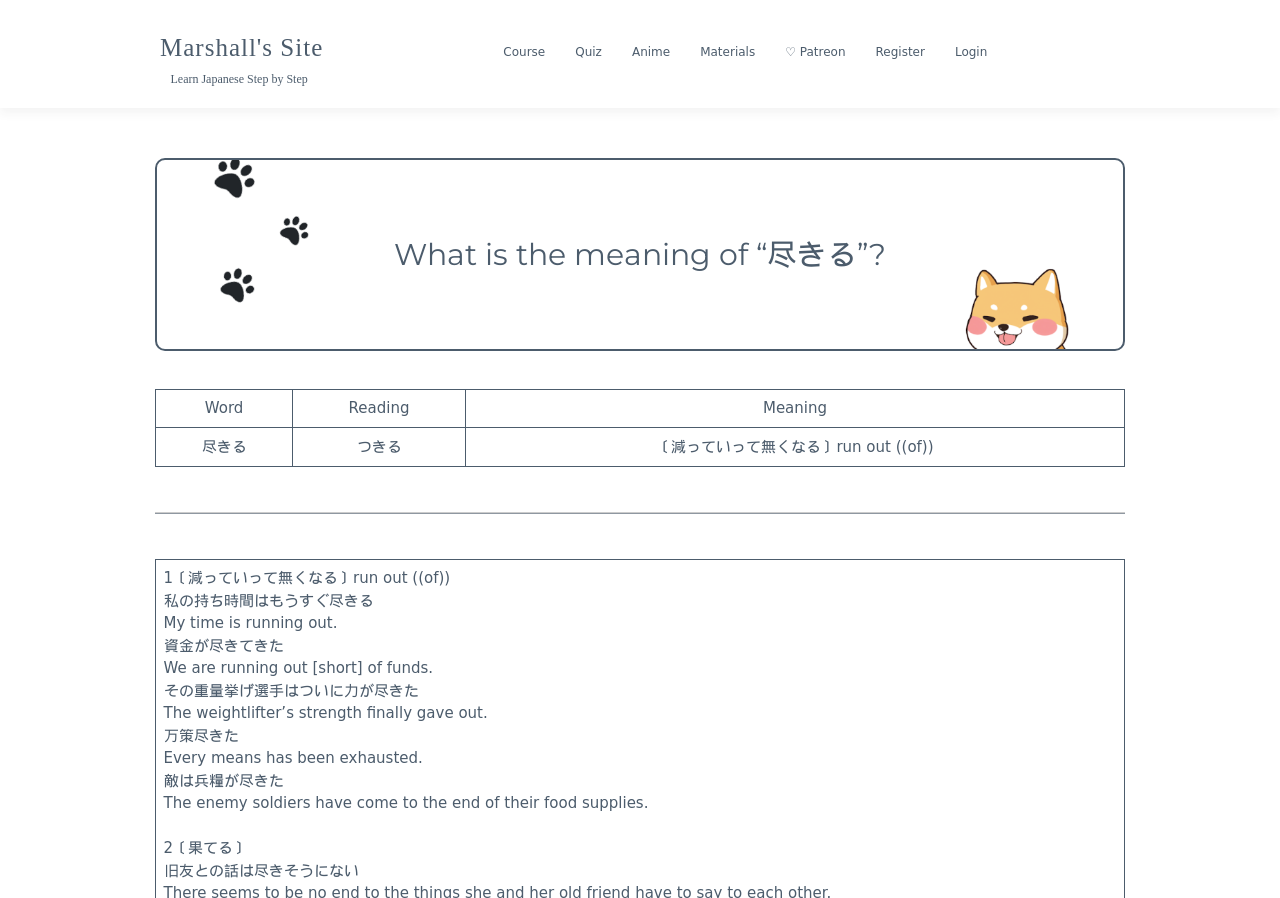Respond with a single word or phrase to the following question:
What is the meaning of the Japanese word '尽きる'?

run out